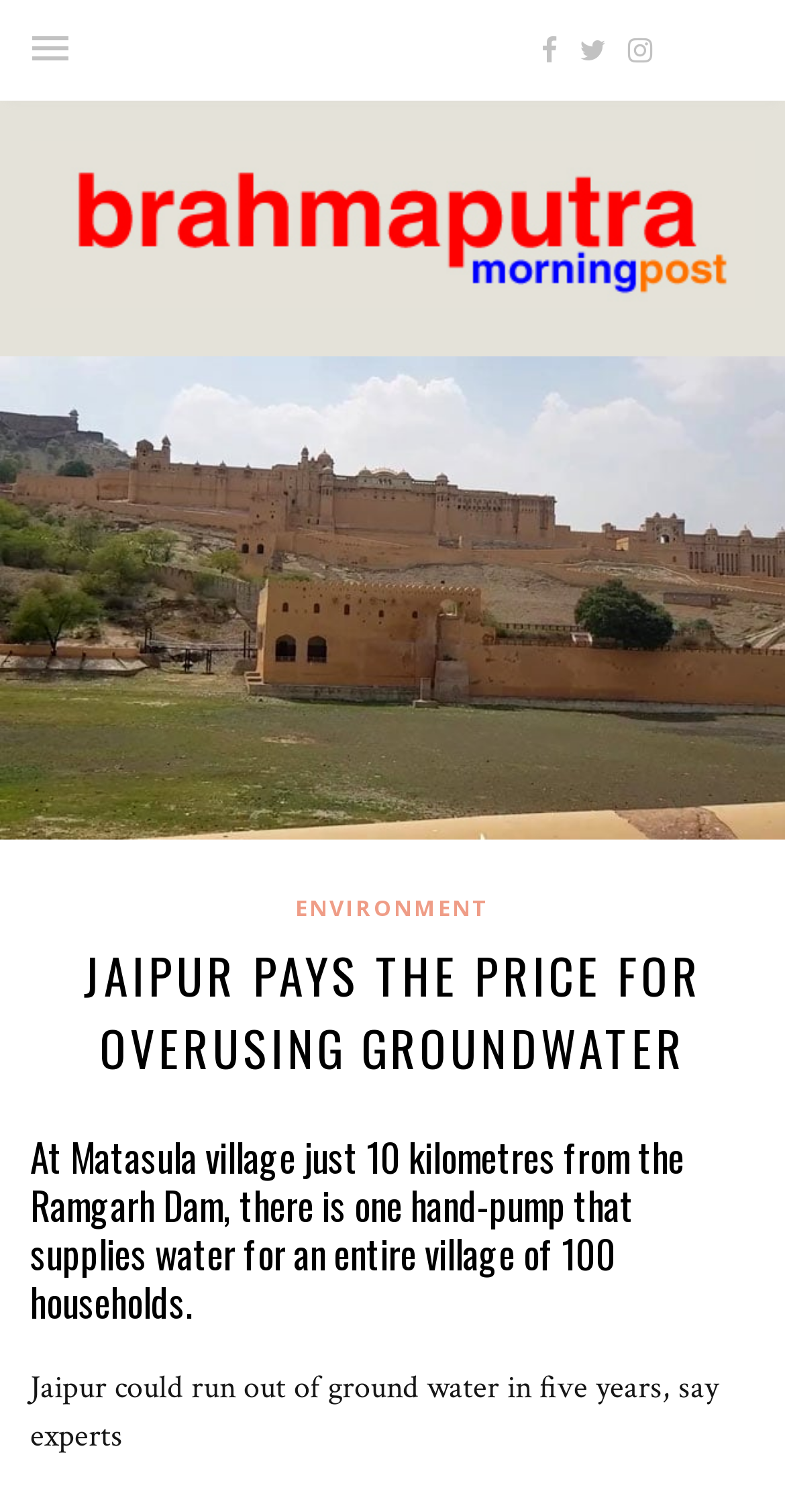Create a full and detailed caption for the entire webpage.

The webpage is an article from The Brahmapura Morning Times, with the title "Jaipur Pays The Price For Overusing Groundwater". At the top left corner, there is a link with a popup menu. To the right of this link, there are three social media icons represented by Unicode characters. 

Below the social media icons, the title "The Brahmapura Morning Times" is displayed prominently, with an image of the same name situated above it. 

On the top right corner, there is another link. Below this link, there are three main sections. The first section is a link labeled "ENVIRONMENT". The second section is a heading that reads "JAIPUR PAYS THE PRICE FOR OVERUSING GROUNDWATER". 

The third section is a subheading that describes a specific scenario at Matasula village, where one hand-pump supplies water for an entire village of 100 households. Finally, at the bottom, there is a static text that quotes experts saying "Jaipur could run out of ground water in five years".